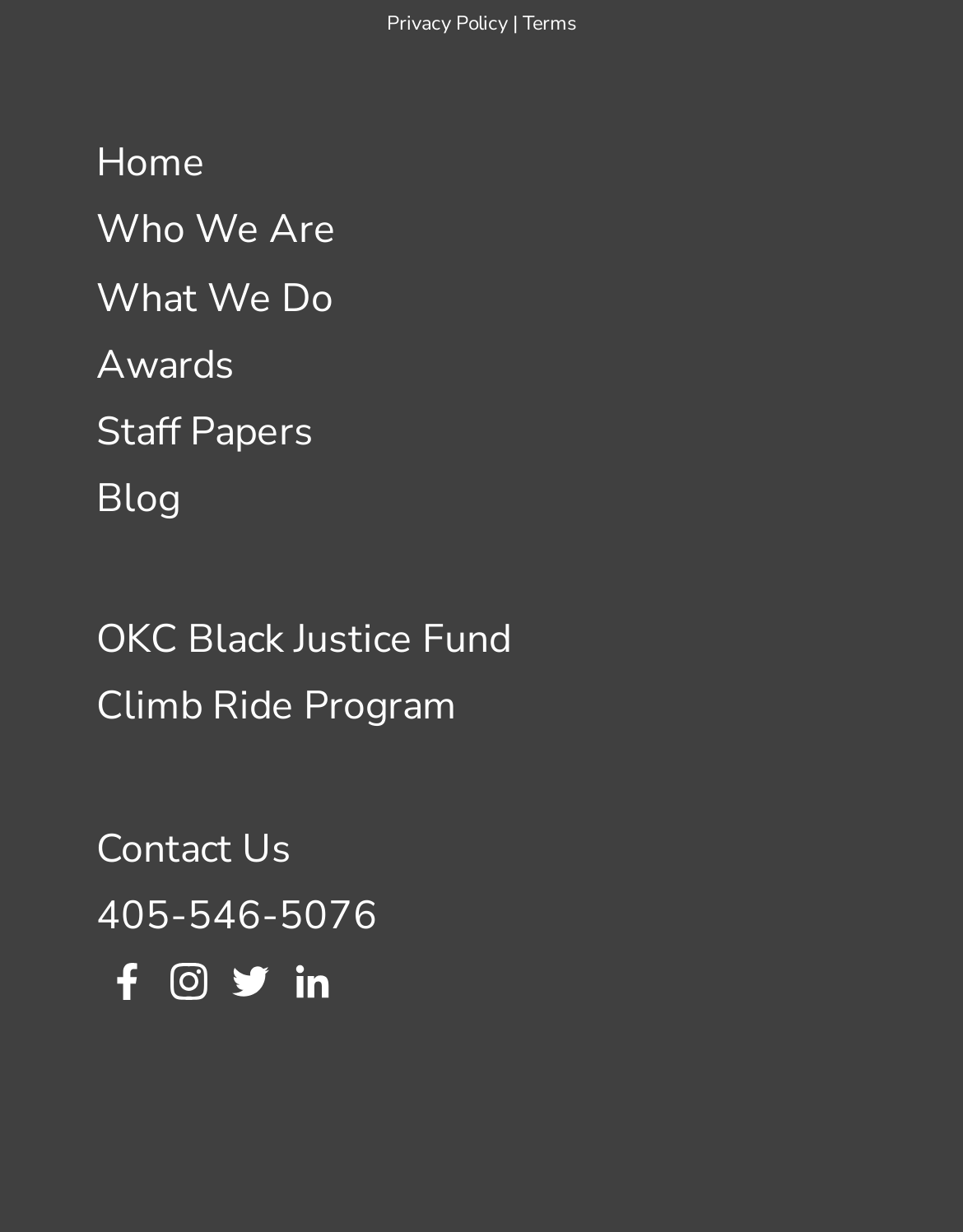Extract the bounding box coordinates of the UI element described by: "parent_node: Contact Us". The coordinates should include four float numbers ranging from 0 to 1, e.g., [left, top, right, bottom].

[0.228, 0.79, 0.292, 0.834]